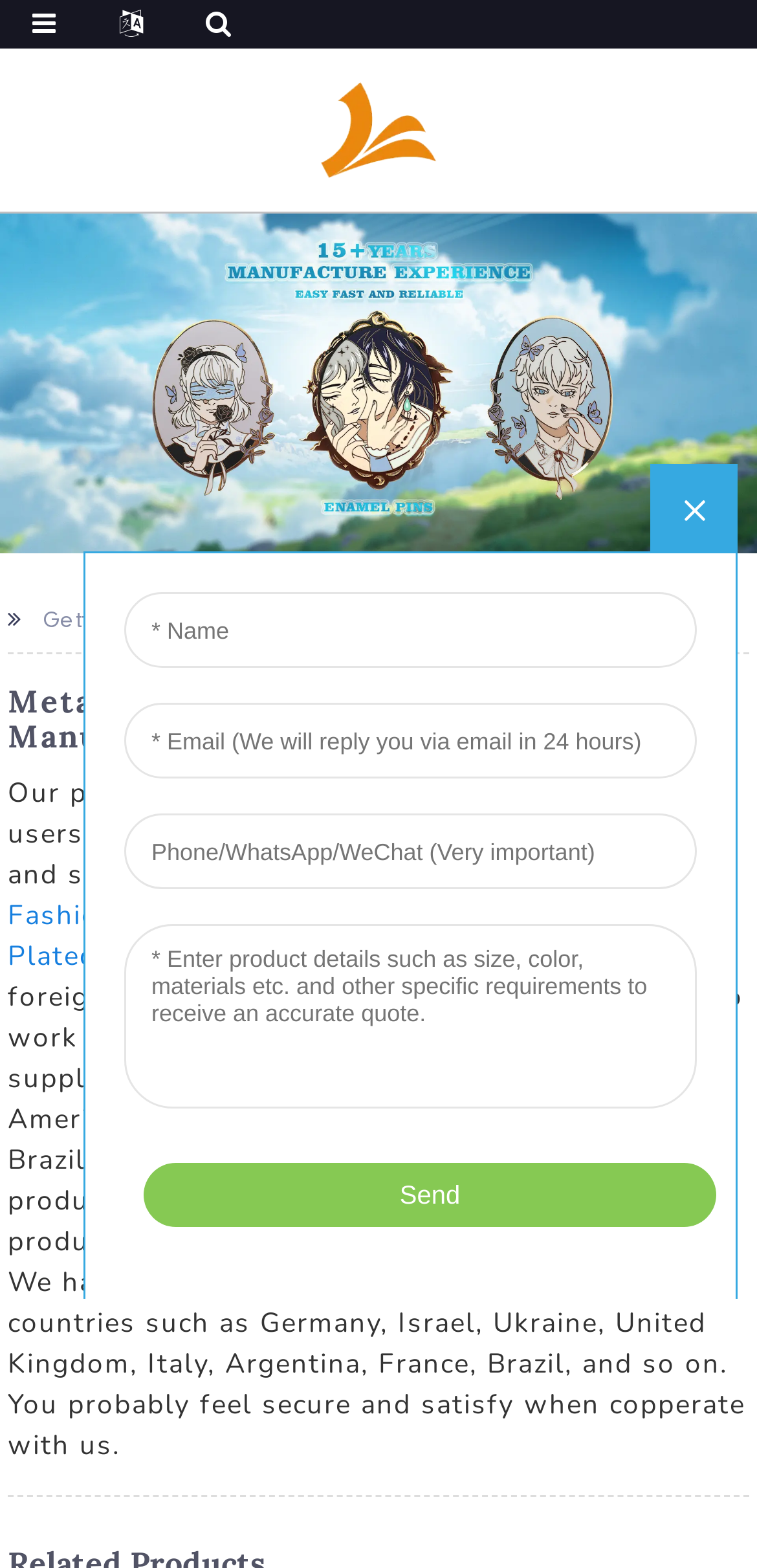Provide a comprehensive description of the webpage.

The webpage appears to be a manufacturer's website, specifically showcasing their metal pins custom lapel products. At the top-left corner, there is a figure element, which is likely a logo, accompanied by a link labeled "king logo". Below this, there is a banner image spanning the entire width of the page.

The main content of the webpage is divided into sections. The first section has a heading that reads "Metal Pins Custom Lapel - China Manufacturers, Factory, Suppliers". Below this heading, there is a paragraph of text describing the products and their recognition in the market.

The next section appears to be a product showcase, with three links labeled "Fashion Office Pin", "Pins Custom Hera He", and "Gold Plated Pin", arranged horizontally. These links are followed by a comma and another link labeled "Silver Pin". 

Below these links, there is a lengthy paragraph of text that welcomes business partners and describes the company's experience and global reach. The text mentions various countries and regions, including Europe, America, Australia, and several specific cities and countries.

On the right side of the page, there is an iframe element, which may contain additional content or functionality. Overall, the webpage appears to be a business-to-business (B2B) platform, showcasing the manufacturer's products and capabilities.